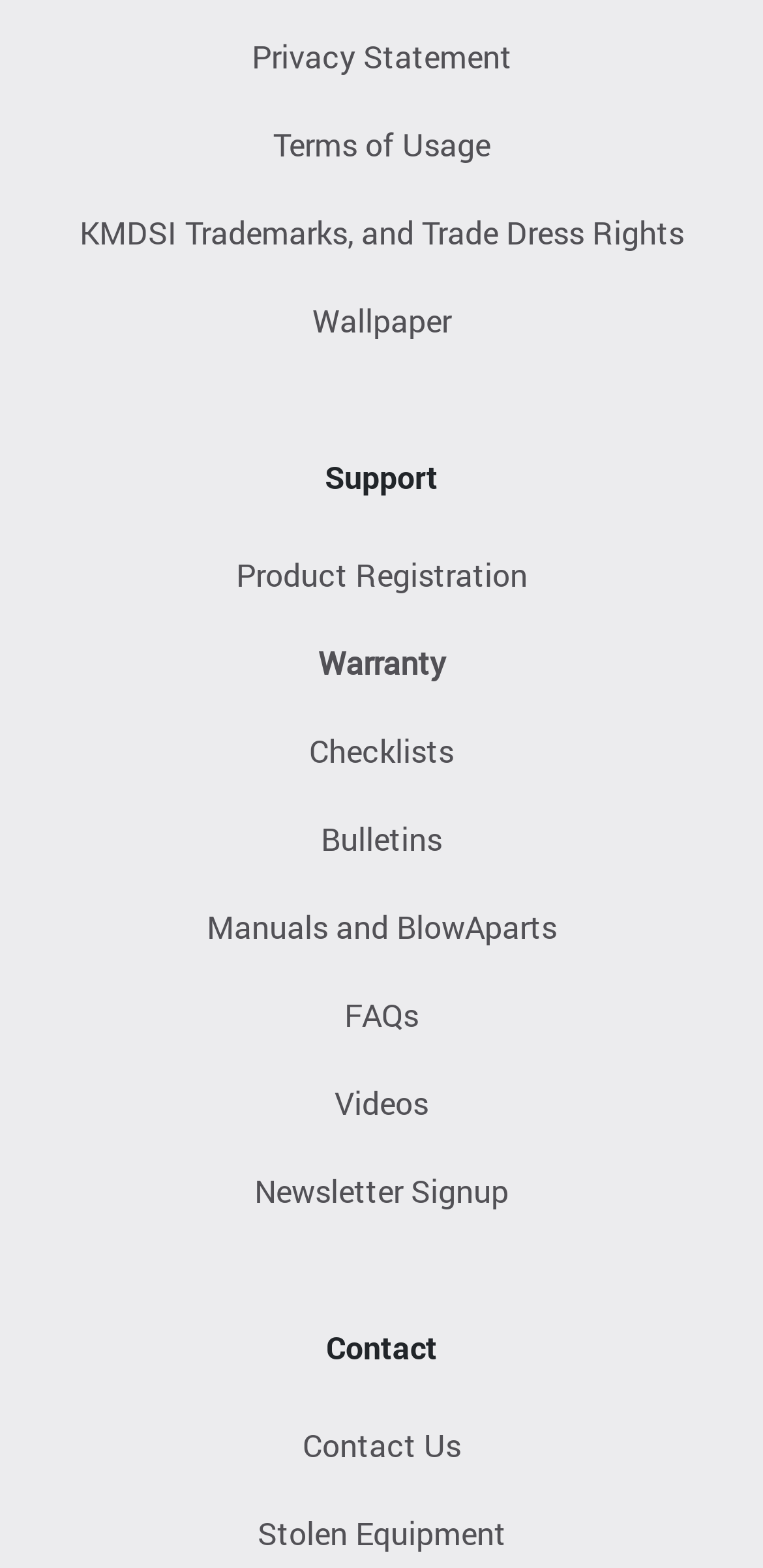Locate the bounding box coordinates of the area that needs to be clicked to fulfill the following instruction: "Check warranty information". The coordinates should be in the format of four float numbers between 0 and 1, namely [left, top, right, bottom].

[0.064, 0.404, 0.936, 0.442]